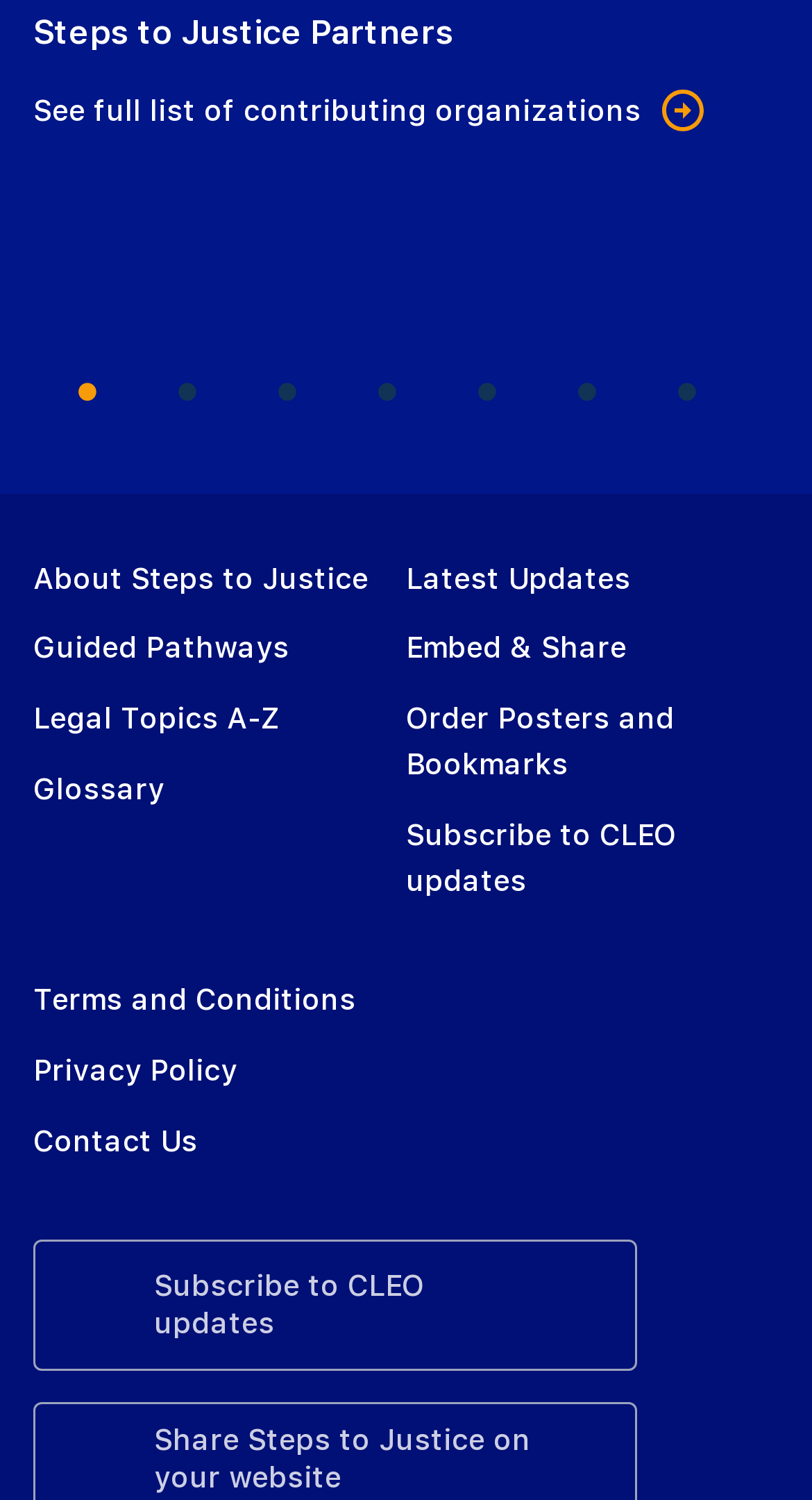Please identify the coordinates of the bounding box that should be clicked to fulfill this instruction: "Go to the About Steps to Justice page".

[0.041, 0.374, 0.454, 0.397]